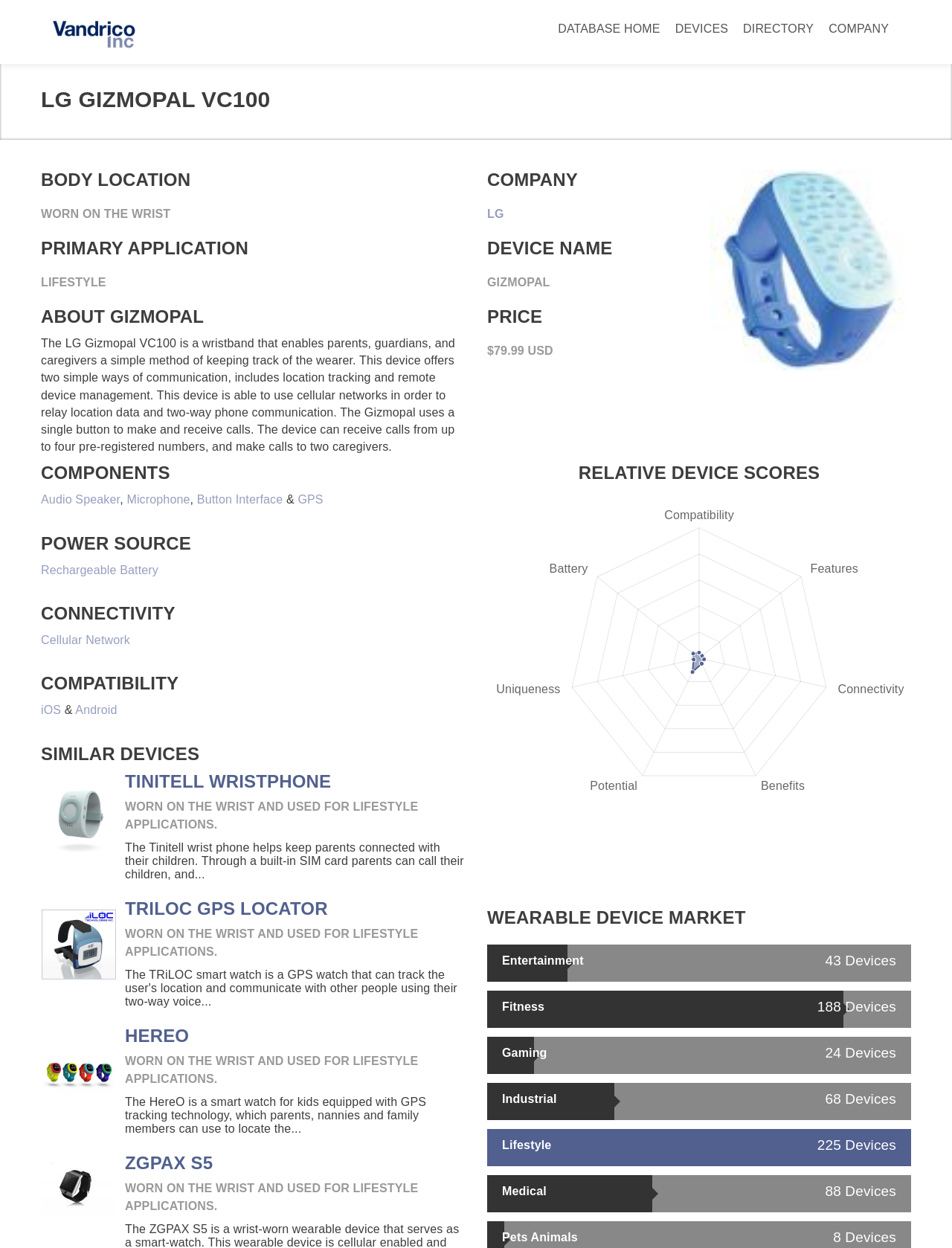Explain in detail what is displayed on the webpage.

This webpage is about the LG Gizmopal VC100, a wearable device. At the top, there is a logo and a navigation menu with links to "DATABASE HOME", "DEVICES", "DIRECTORY", and "COMPANY". Below the navigation menu, there is a heading that reads "LG GIZMOPAL VC100". 

To the left of the page, there are several headings and paragraphs that provide information about the device. The headings include "BODY LOCATION", "WORN ON THE WRIST", "PRIMARY APPLICATION", "LIFESTYLE", and "ABOUT GIZMOPAL". The paragraphs describe the device's features, such as its ability to track location and enable two-way phone communication. 

On the right side of the page, there is a section with headings and links related to the company, LG, including "DEVICE NAME", "PRICE", and "COMPONENTS". The components listed include an audio speaker, microphone, button interface, GPS, and rechargeable battery.

Further down the page, there are sections on "POWER SOURCE", "CONNECTIVITY", "COMPATIBILITY", and "SIMILAR DEVICES". The similar devices section lists three devices, including the Tinitell Wristphone, TRiLOC GPS Locator, and HereO, each with a brief description and a link.

At the bottom of the page, there is a section on "RELATIVE DEVICE SCORES" with a graph, followed by links to various categories of wearable devices, including entertainment, fitness, gaming, industrial, lifestyle, and medical devices.